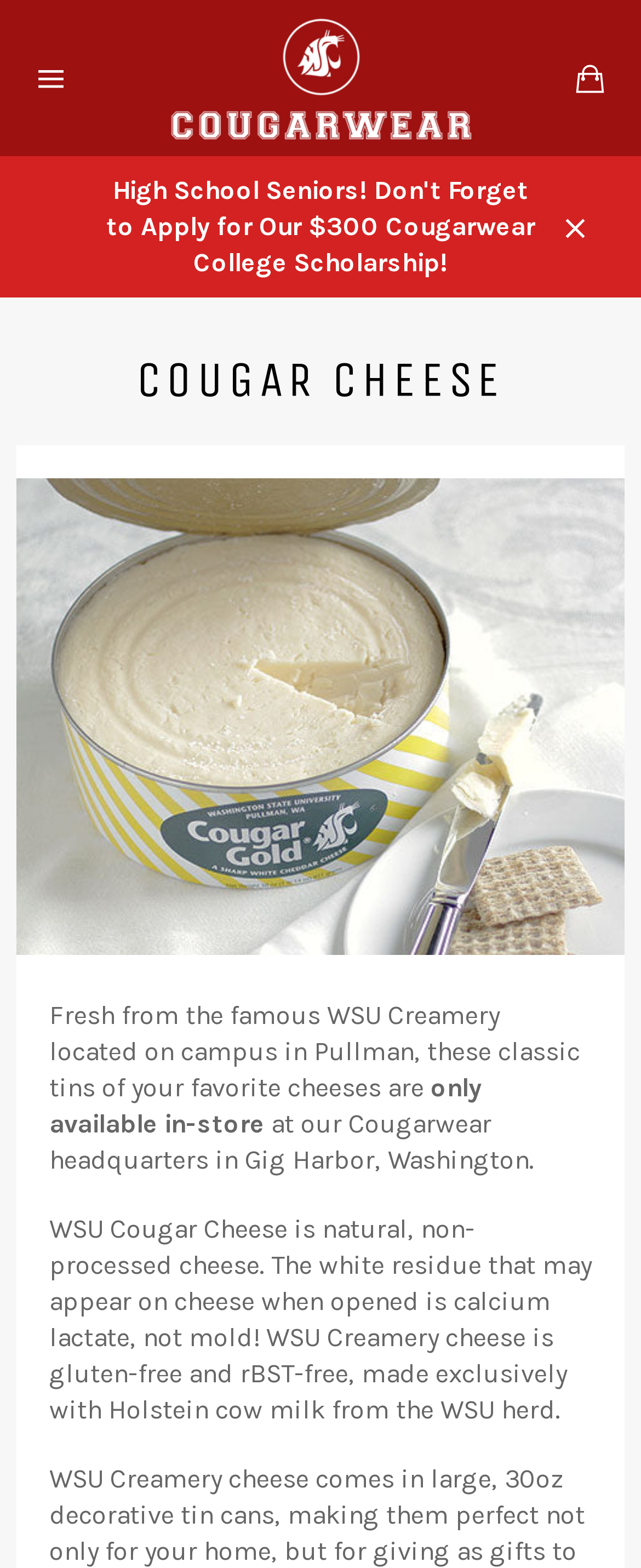Find the bounding box of the web element that fits this description: "Site navigation".

[0.026, 0.028, 0.133, 0.072]